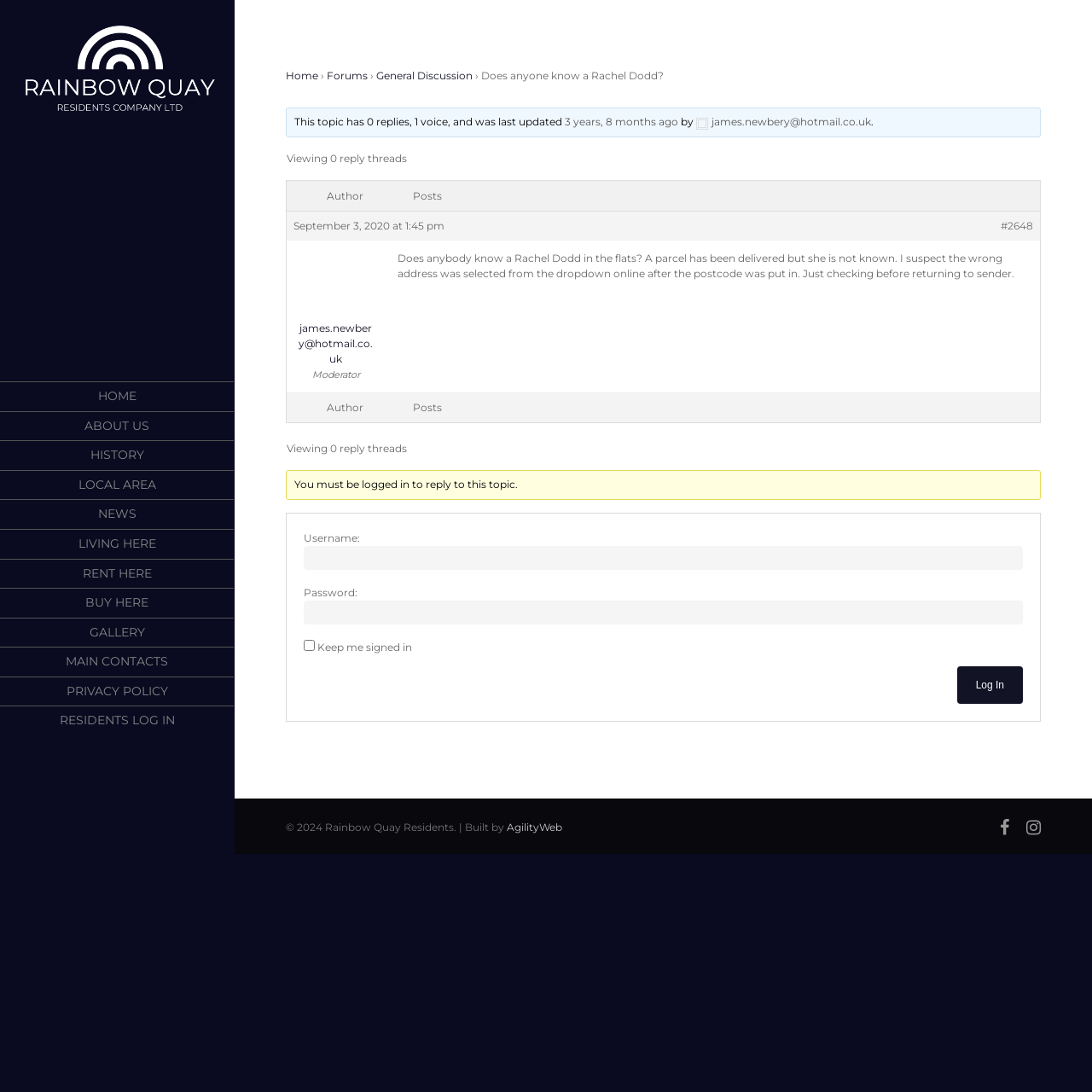Create a detailed narrative of the webpage’s visual and textual elements.

This webpage appears to be a forum discussion page from the Rainbow Quay Residents website. At the top, there is a logo and a link to the website's homepage, accompanied by a navigation menu with various links to different sections of the website, such as "HOME", "ABOUT US", "HISTORY", and more.

Below the navigation menu, there is a breadcrumb trail with links to "Home" and "Forums". The main content of the page is a discussion topic titled "Does anyone know a Rachel Dodd?" with a description of the topic and information about the author, including their username and the date and time of the post.

The discussion topic itself is a question about a parcel delivery to the wrong address, and the author is seeking information about a Rachel Dodd who may live in the flats. The post includes a reply count and a link to view the replies.

To the right of the discussion topic, there is a sidebar with information about the author, including their username, post count, and a link to their profile. There is also a "Log In" section with fields for username and password, as well as a checkbox to keep the user signed in.

At the bottom of the page, there is a copyright notice and a link to the website's builder, AgilityWeb. There are also social media links to Facebook and Twitter.